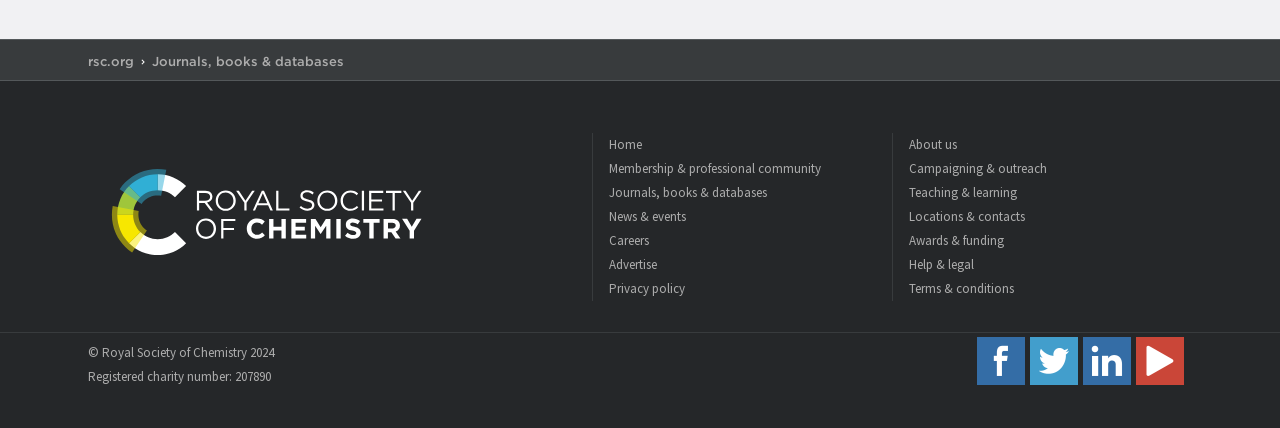Identify the bounding box coordinates of the clickable region necessary to fulfill the following instruction: "learn about the royal society of chemistry". The bounding box coordinates should be four float numbers between 0 and 1, i.e., [left, top, right, bottom].

[0.71, 0.311, 0.931, 0.367]